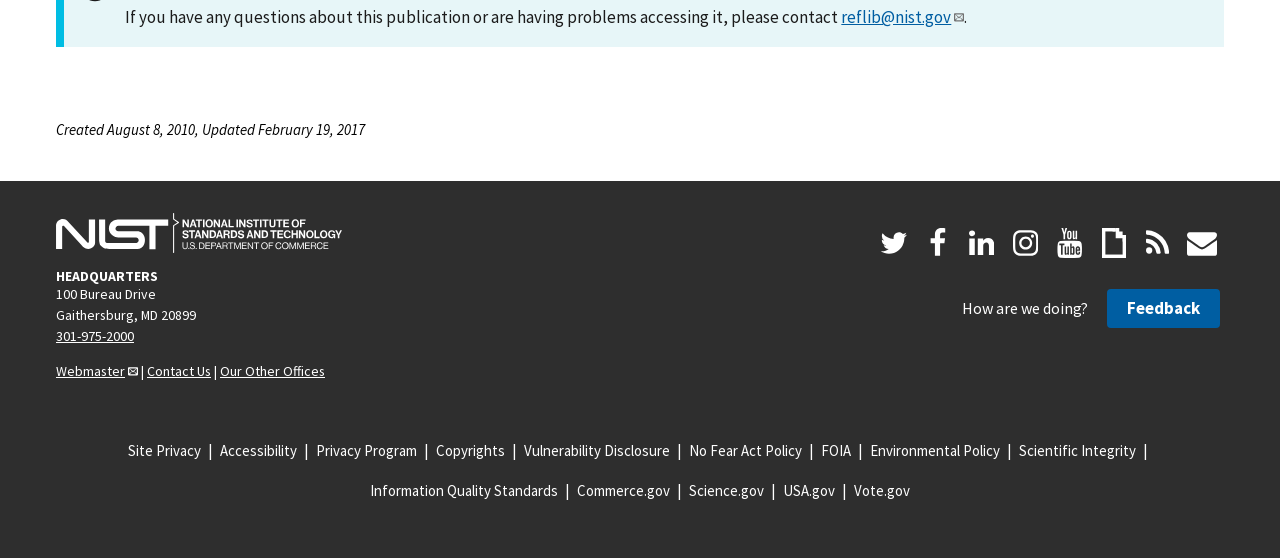What is the address of the headquarters?
Provide a detailed answer to the question using information from the image.

I found the address by looking at the group element with the heading 'HEADQUARTERS' and then found the static text elements with the address information '100 Bureau Drive' and 'Gaithersburg, MD 20899'.